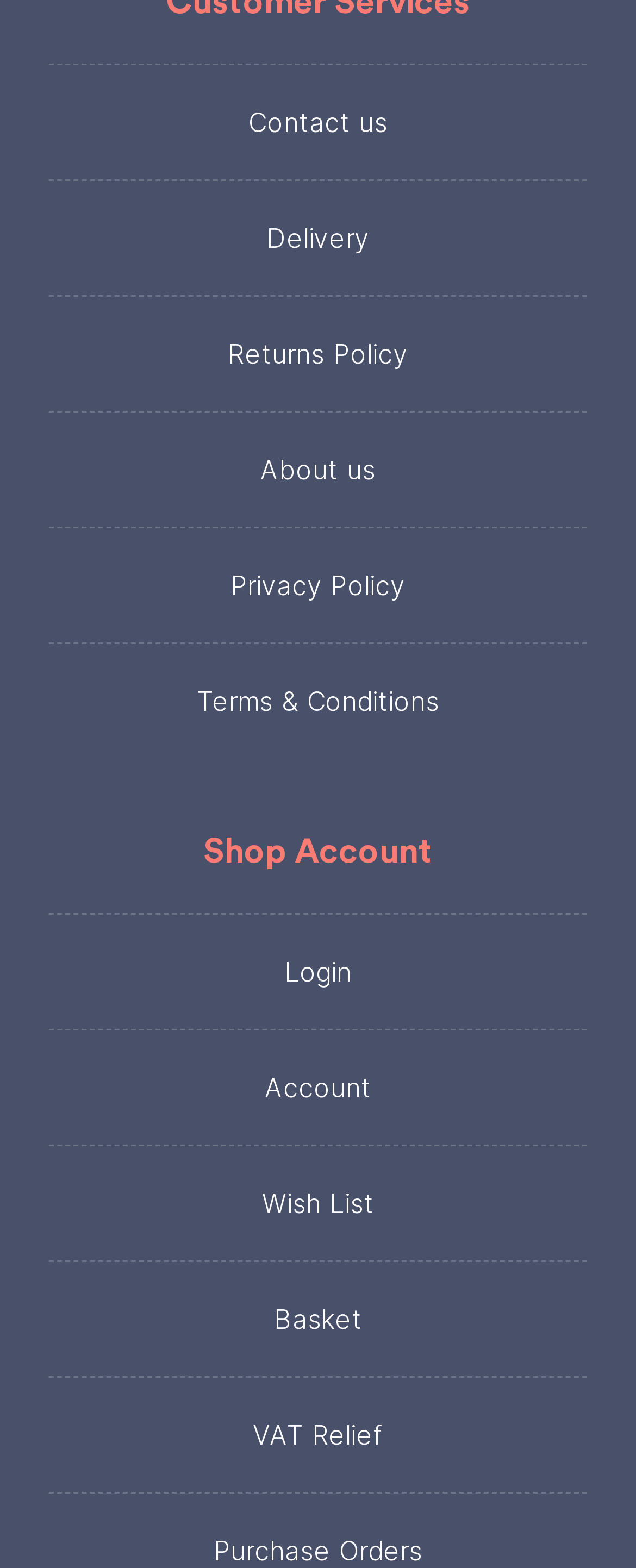Please look at the image and answer the question with a detailed explanation: How many links are in the top section?

I counted the number of links in the top section of the webpage, which includes 'Contact us', 'Delivery', 'Returns Policy', 'About us', 'Privacy Policy', 'Terms & Conditions', 'Login', 'Account', and 'Wish List'.